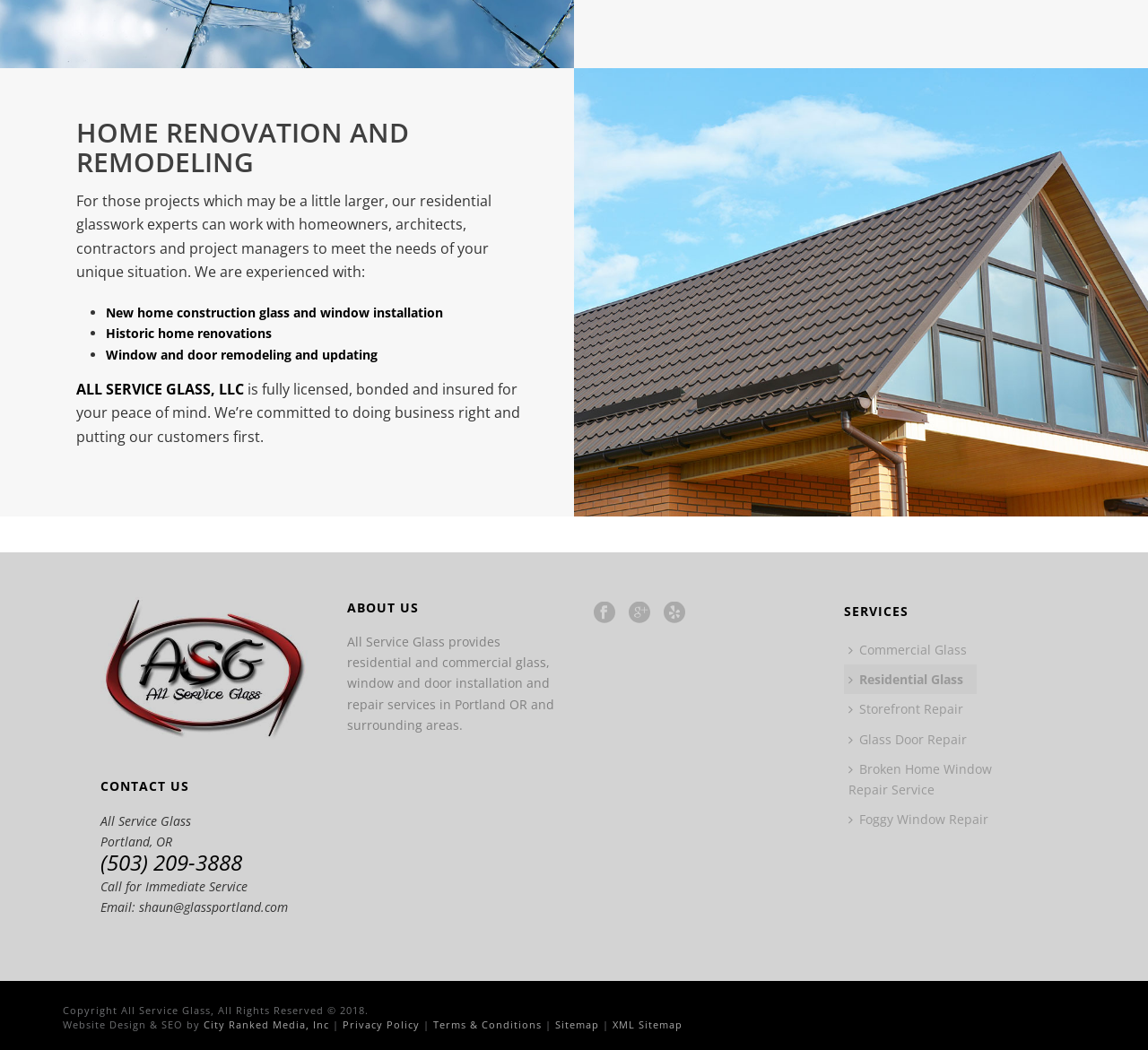Locate the bounding box coordinates of the item that should be clicked to fulfill the instruction: "Send an email to shaun@glassportland.com".

[0.088, 0.856, 0.251, 0.872]